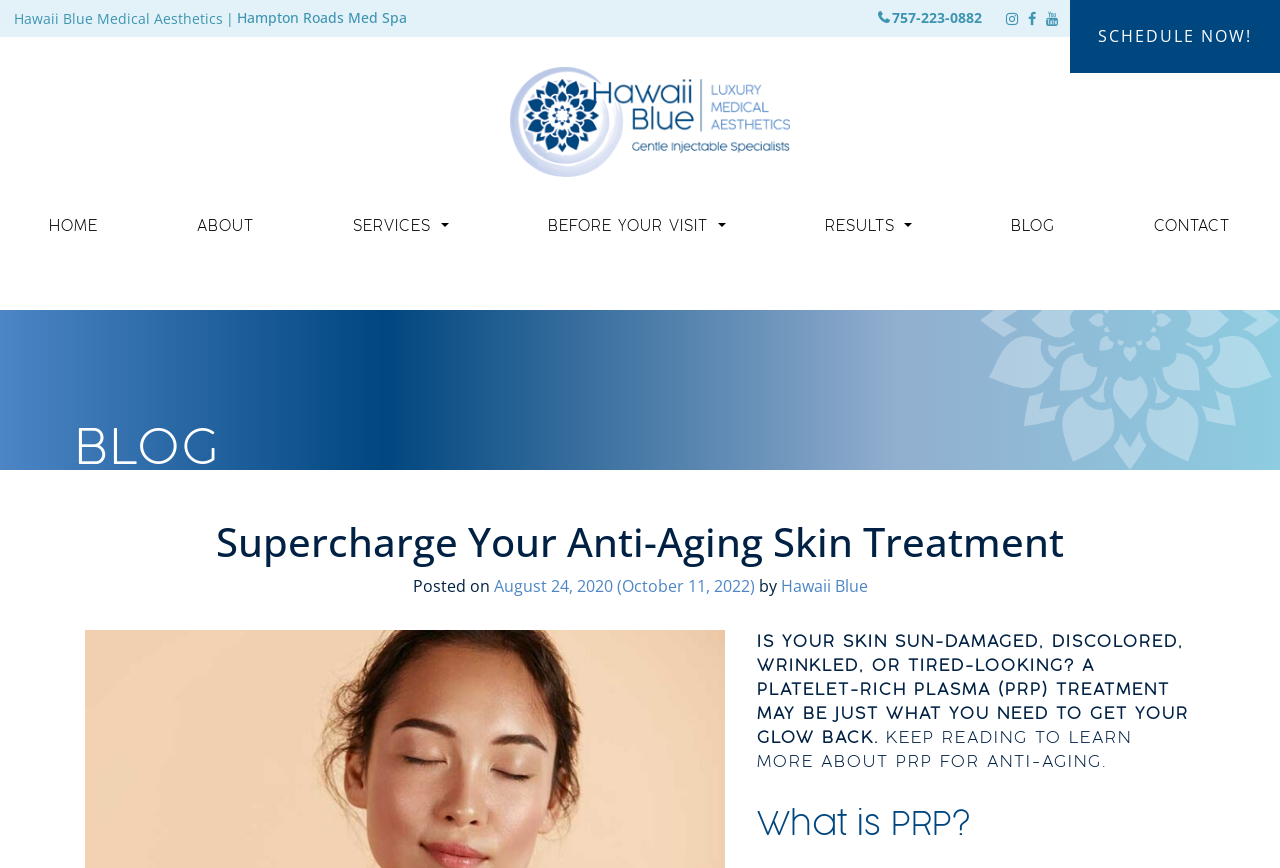What is the topic of the blog post?
Could you give a comprehensive explanation in response to this question?

I inferred the topic of the blog post by reading the StaticText element with the text 'IS YOUR SKIN SUN-DAMAGED, DISCOLORED, WRINKLED, OR TIRED-LOOKING? A PLATELET-RICH PLASMA (PRP) TREATMENT MAY BE JUST WHAT YOU NEED TO GET YOUR GLOW BACK.' at coordinates [0.591, 0.73, 0.929, 0.859]. This text suggests that the blog post is about PRP treatment for anti-aging.